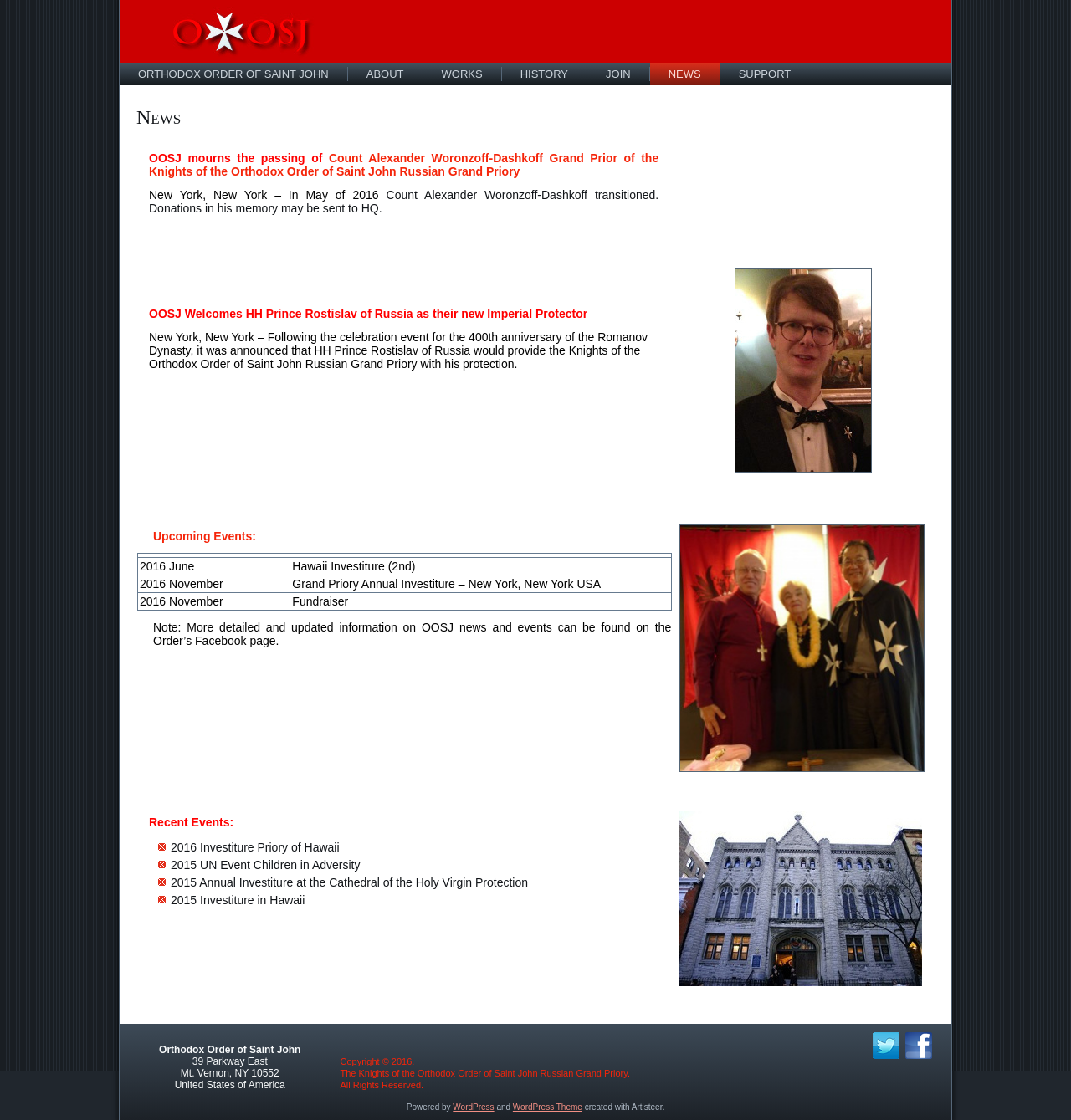What is the location of the Grand Priory Annual Investiture?
Answer the question in as much detail as possible.

The location of the Grand Priory Annual Investiture can be found in the table listing the upcoming events. The event is listed as 'Grand Priory Annual Investiture – New York, New York USA', indicating that the location of the event is New York, New York USA.